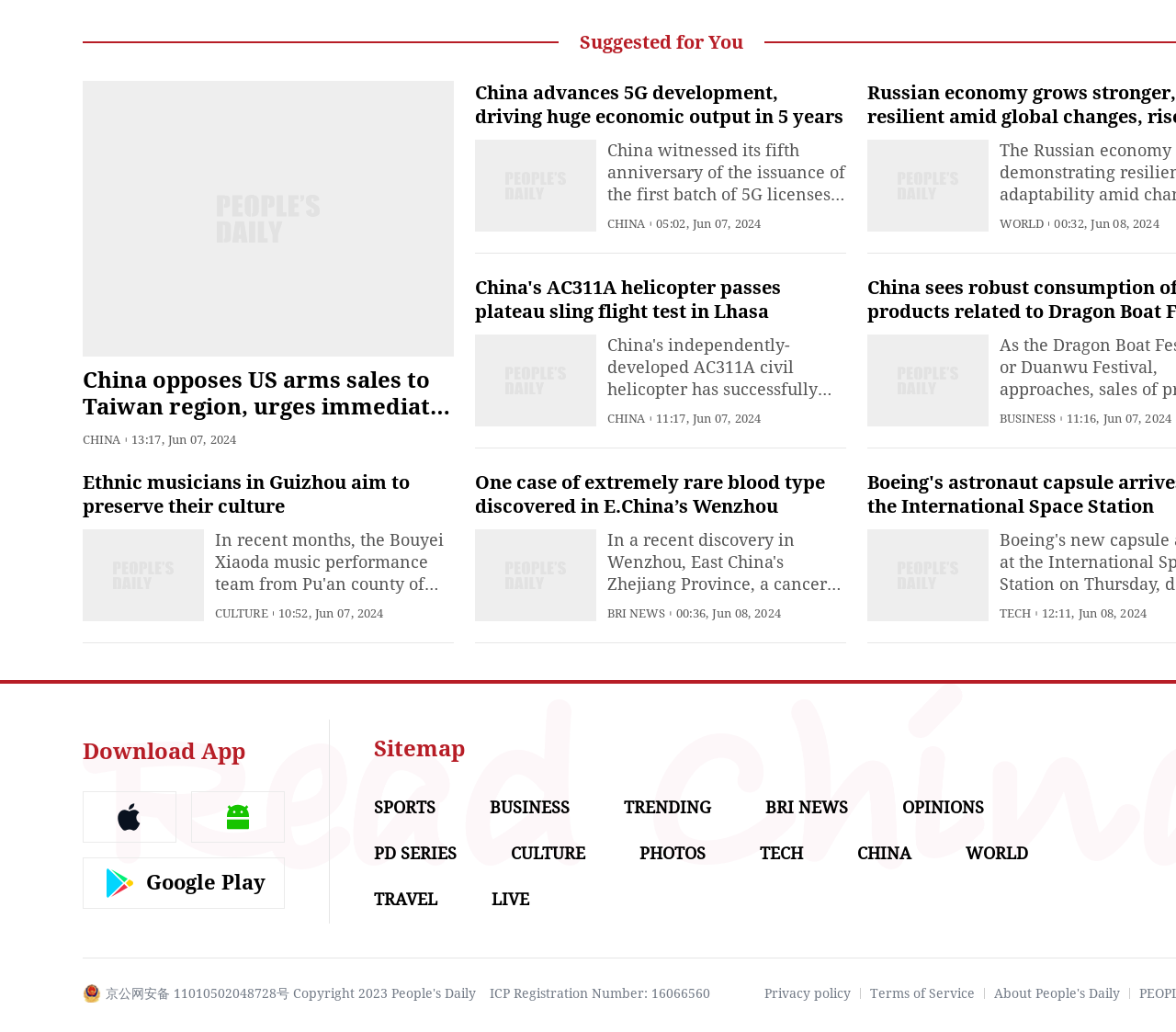Determine the bounding box coordinates for the area you should click to complete the following instruction: "Click the 'Login' button".

None